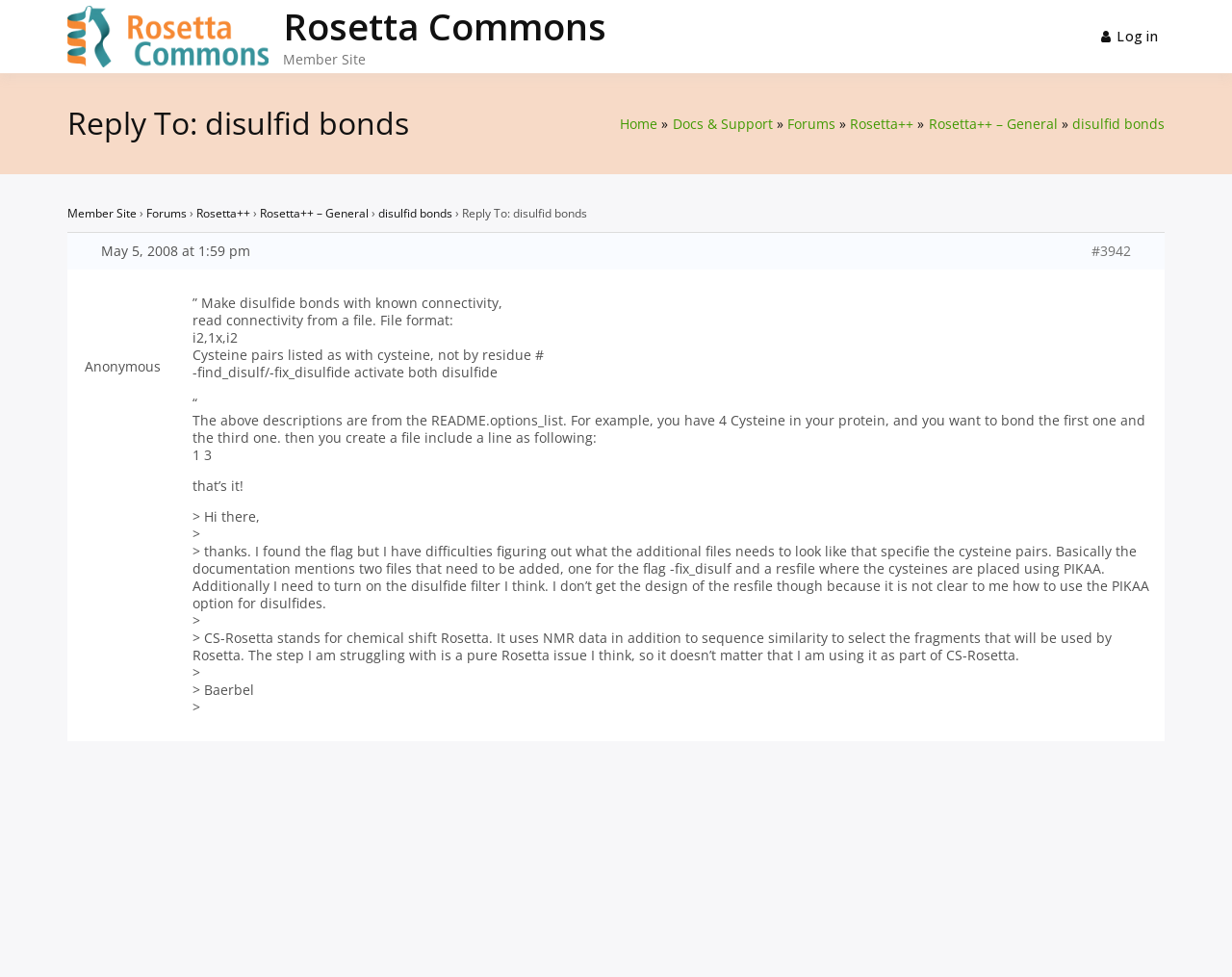What is the purpose of the file format 'i2,1x,i2'?
Provide an in-depth and detailed explanation in response to the question.

The file format 'i2,1x,i2' is used to read connectivity from a file, as described in the post, where it is mentioned that the file format is used to specify the cysteine pairs.